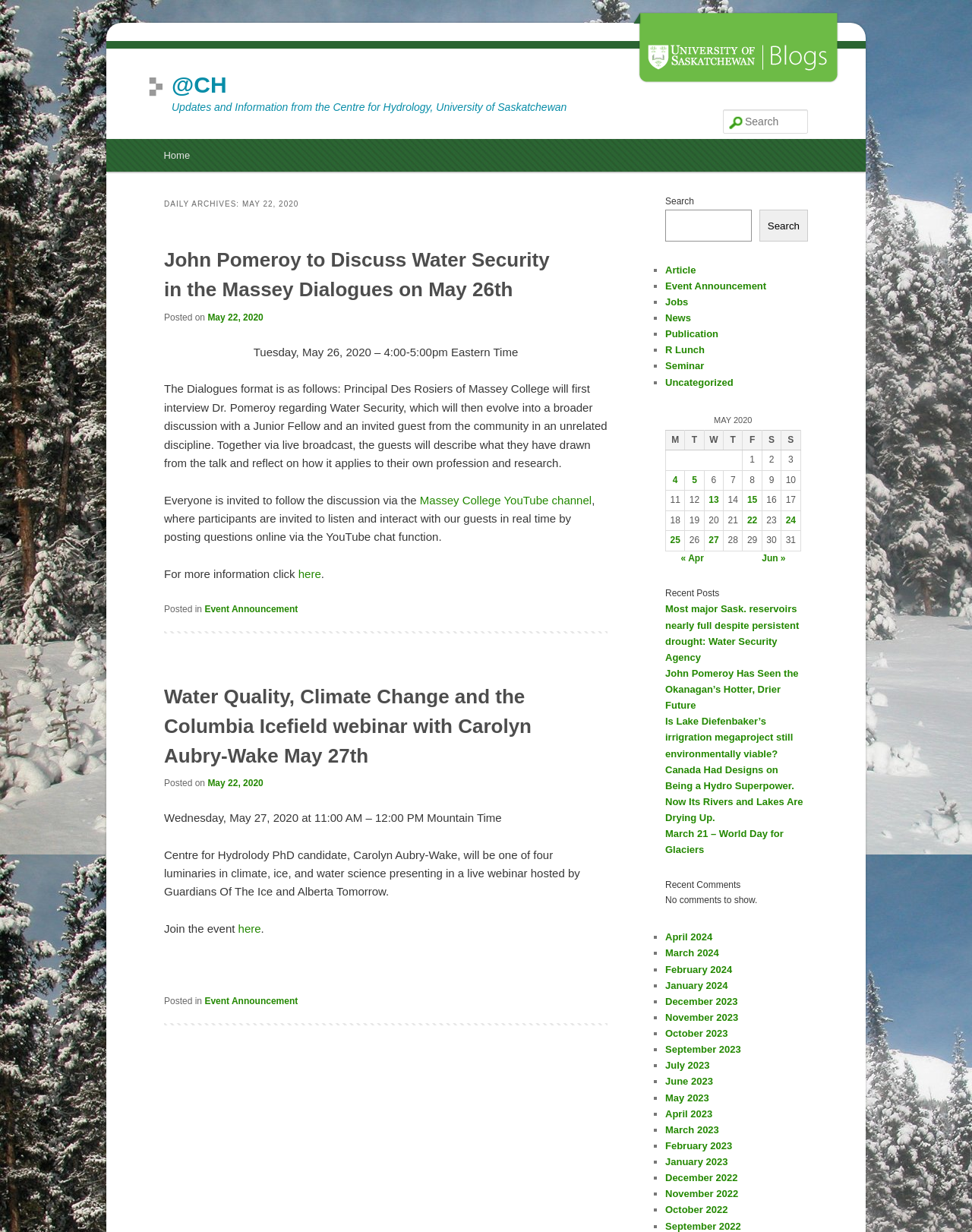How many article sections are there on the webpage?
Give a one-word or short-phrase answer derived from the screenshot.

2